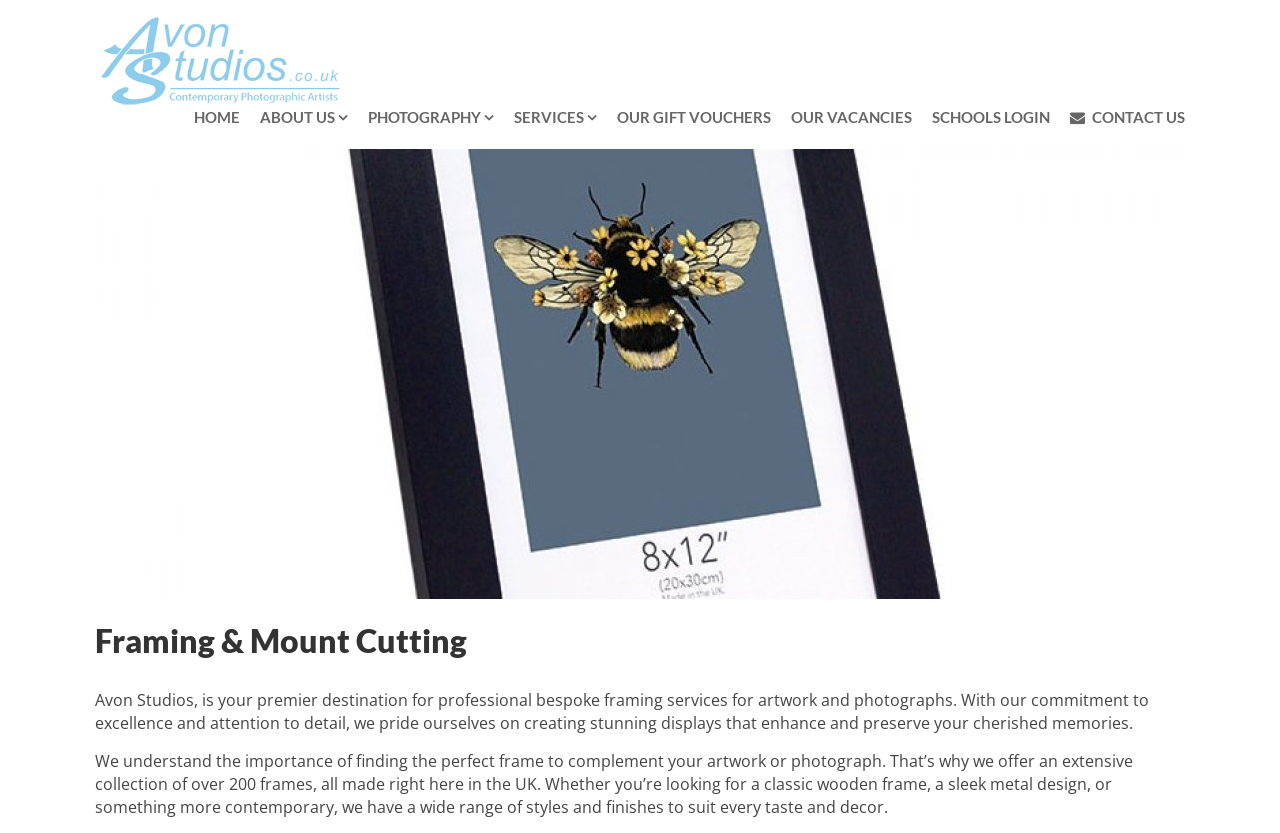What is the purpose of Avon Studios? Observe the screenshot and provide a one-word or short phrase answer.

Professional framing services